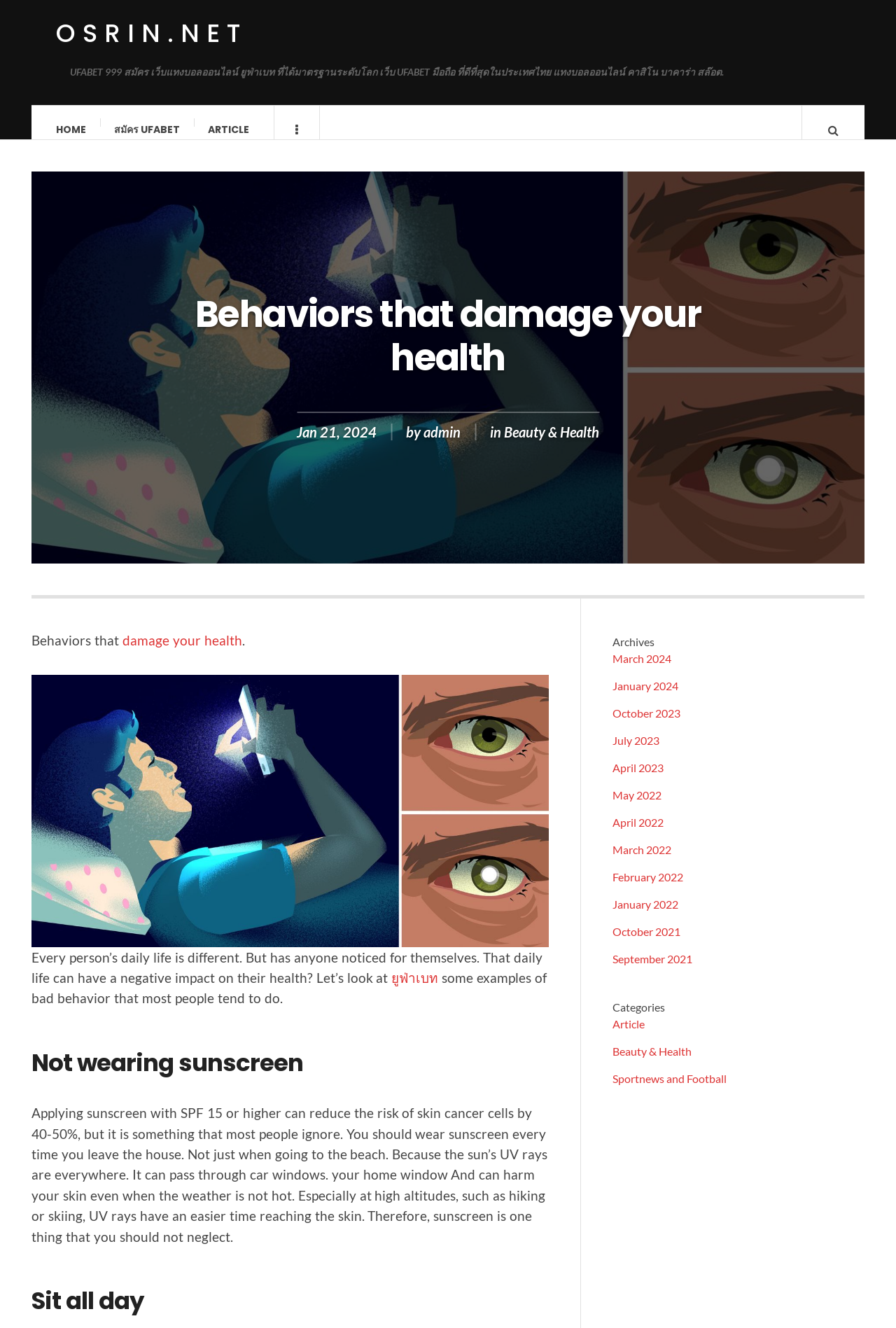Using the information shown in the image, answer the question with as much detail as possible: What is the name of the website?

The name of the website can be determined by looking at the top-left corner of the webpage, where the link 'OSRIN.NET' is present. This link is likely the website's logo or title, indicating that the name of the website is 'OSRIN.NET'.